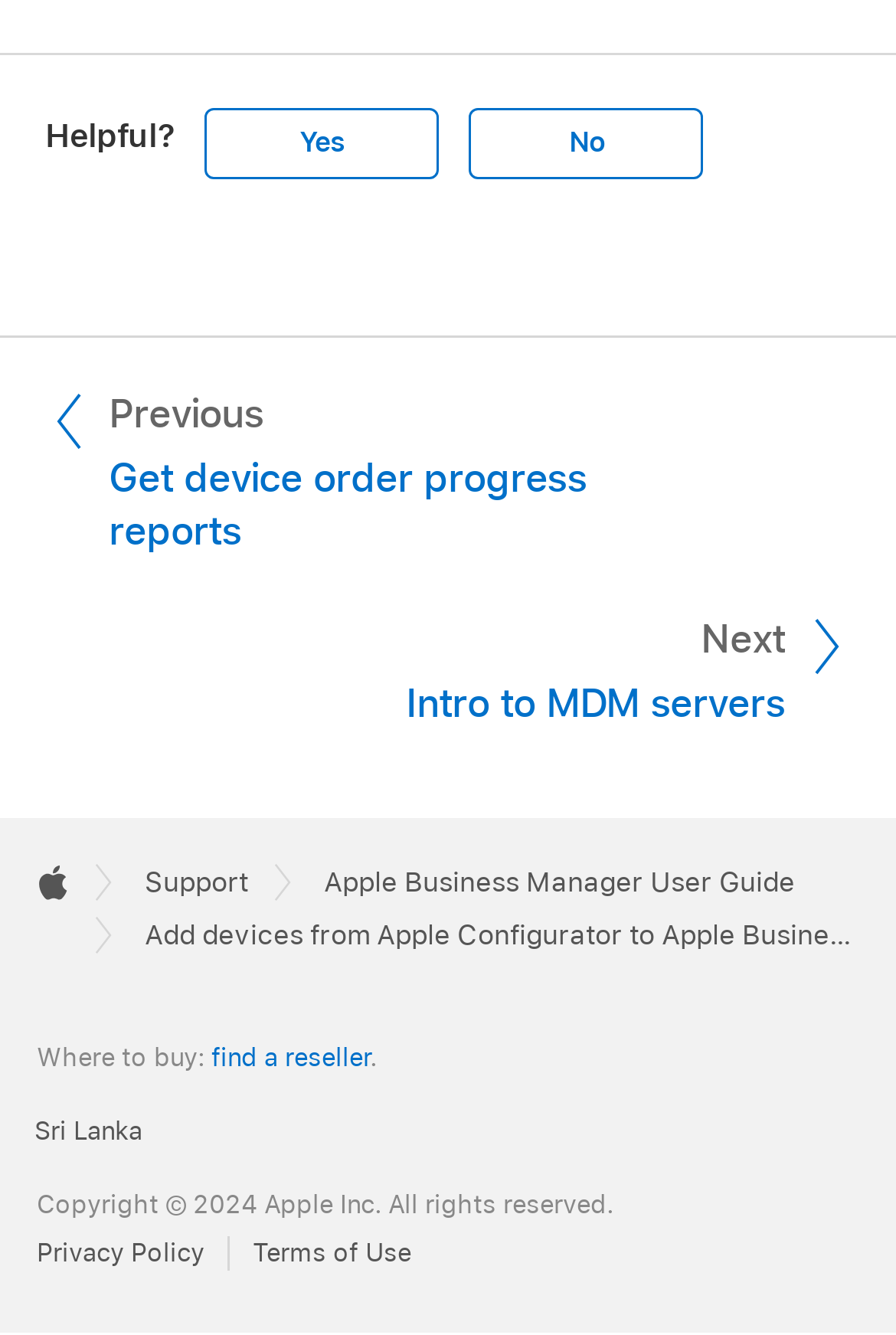How many navigation links are in the footer?
Examine the screenshot and reply with a single word or phrase.

3